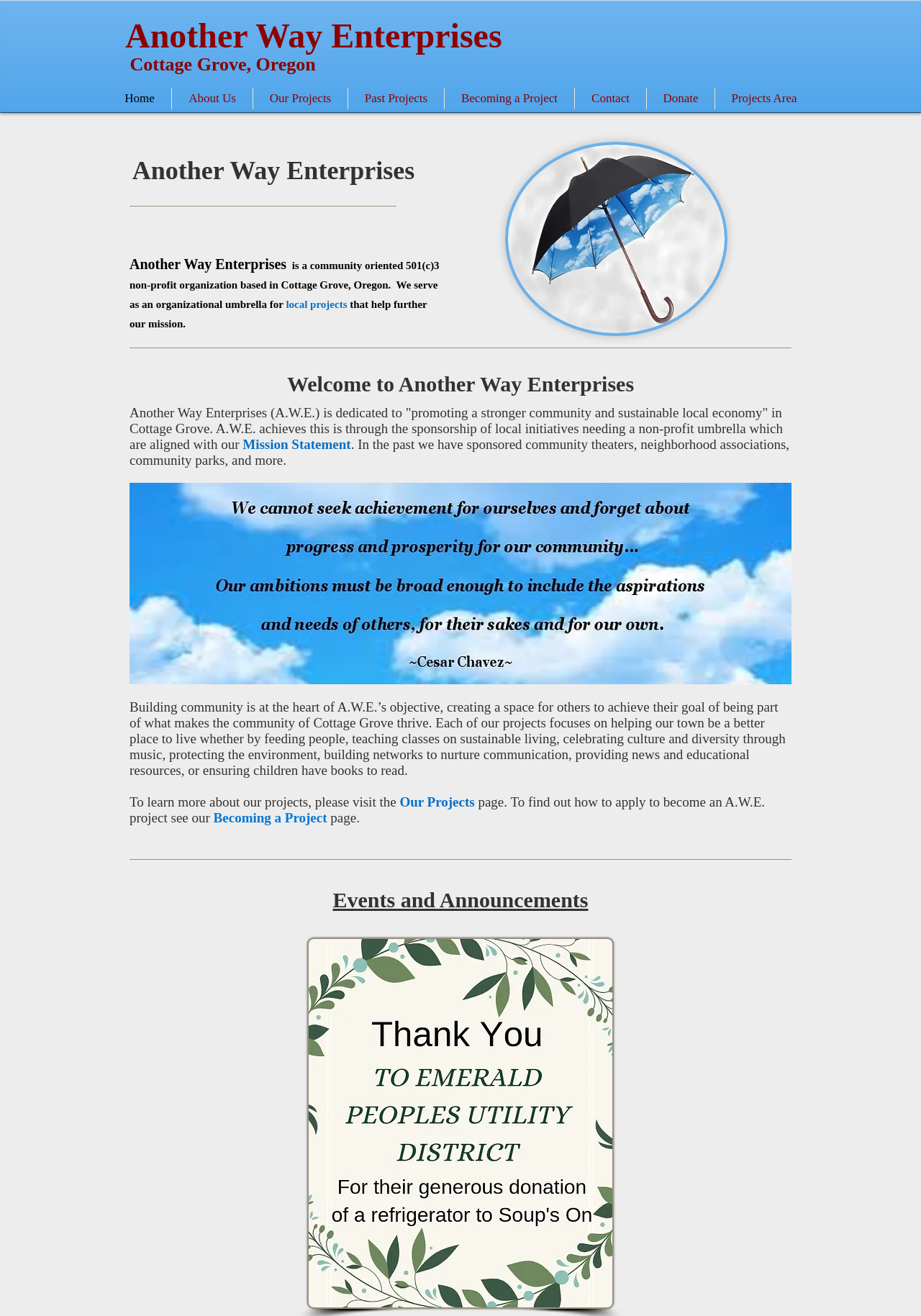Locate the bounding box coordinates of the clickable region necessary to complete the following instruction: "Learn about the Mission Statement". Provide the coordinates in the format of four float numbers between 0 and 1, i.e., [left, top, right, bottom].

[0.263, 0.332, 0.381, 0.344]